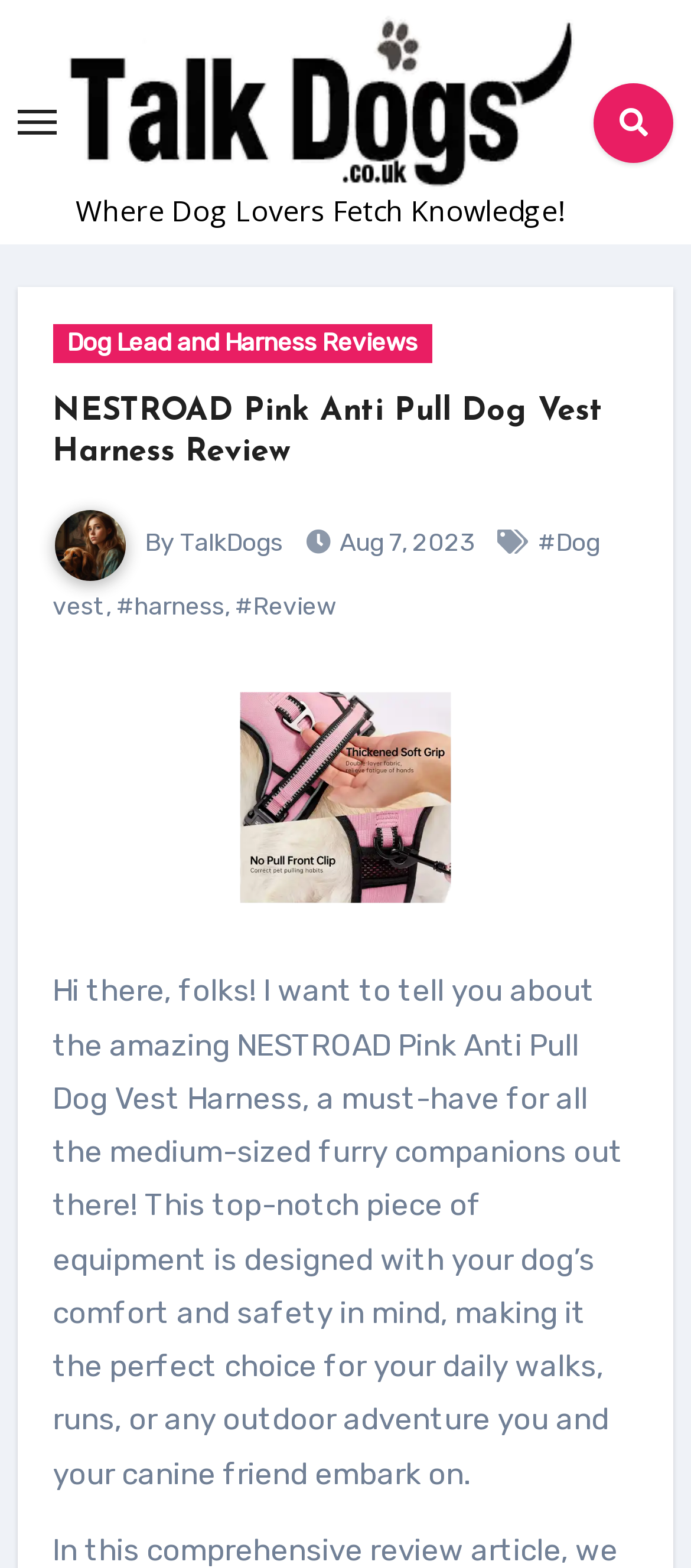Determine the bounding box coordinates of the target area to click to execute the following instruction: "Check the profile of Emily, the Talk Dogs Owner."

[0.079, 0.325, 0.181, 0.37]